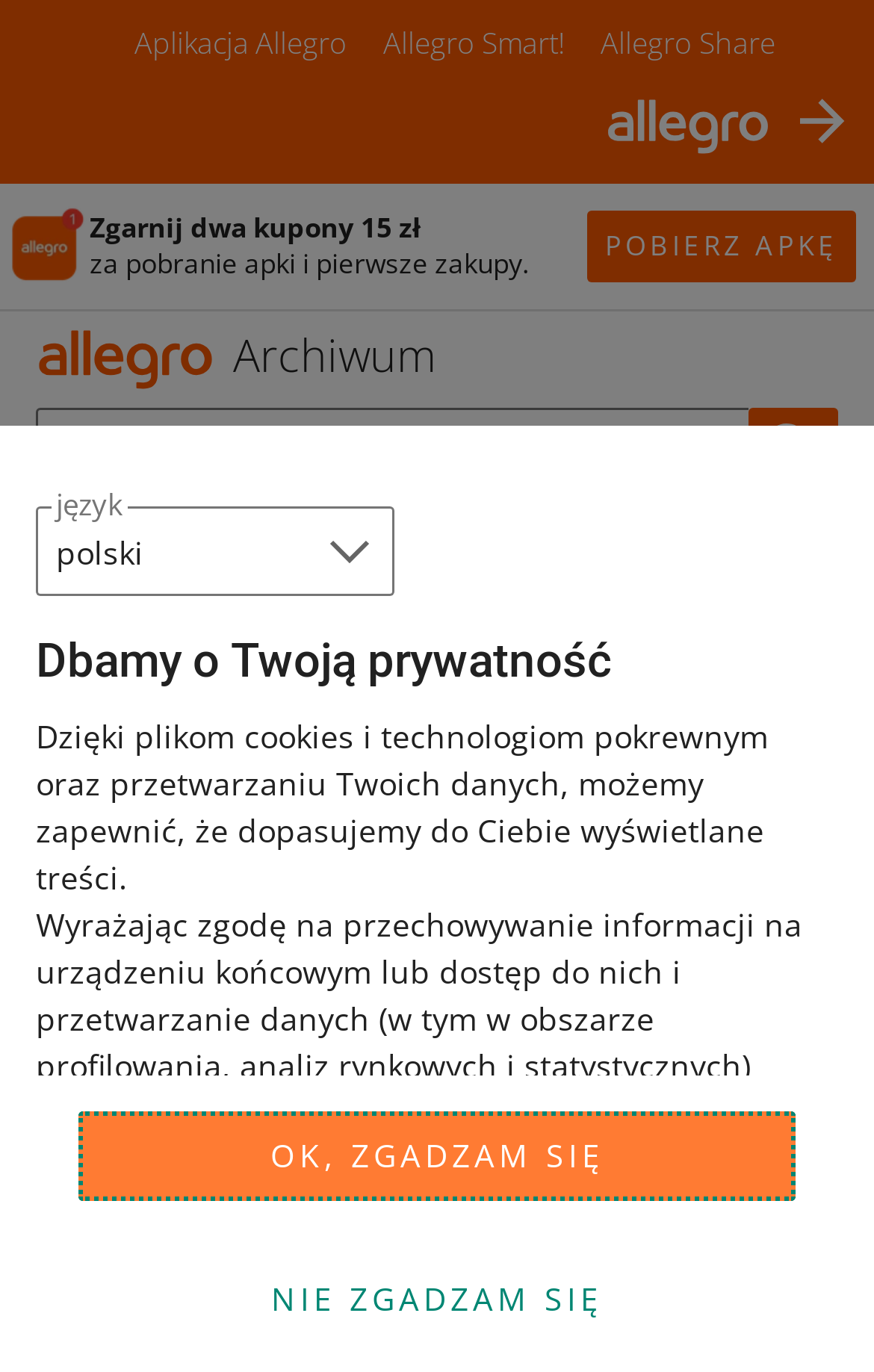Use the details in the image to answer the question thoroughly: 
What is the name of the product?

The name of the product can be found in the heading of the webpage, which is 'Clown Outfit Green Decor Circus Noses 80 Pcs - 13938136081 - oficjalne archiwum Allegro'.